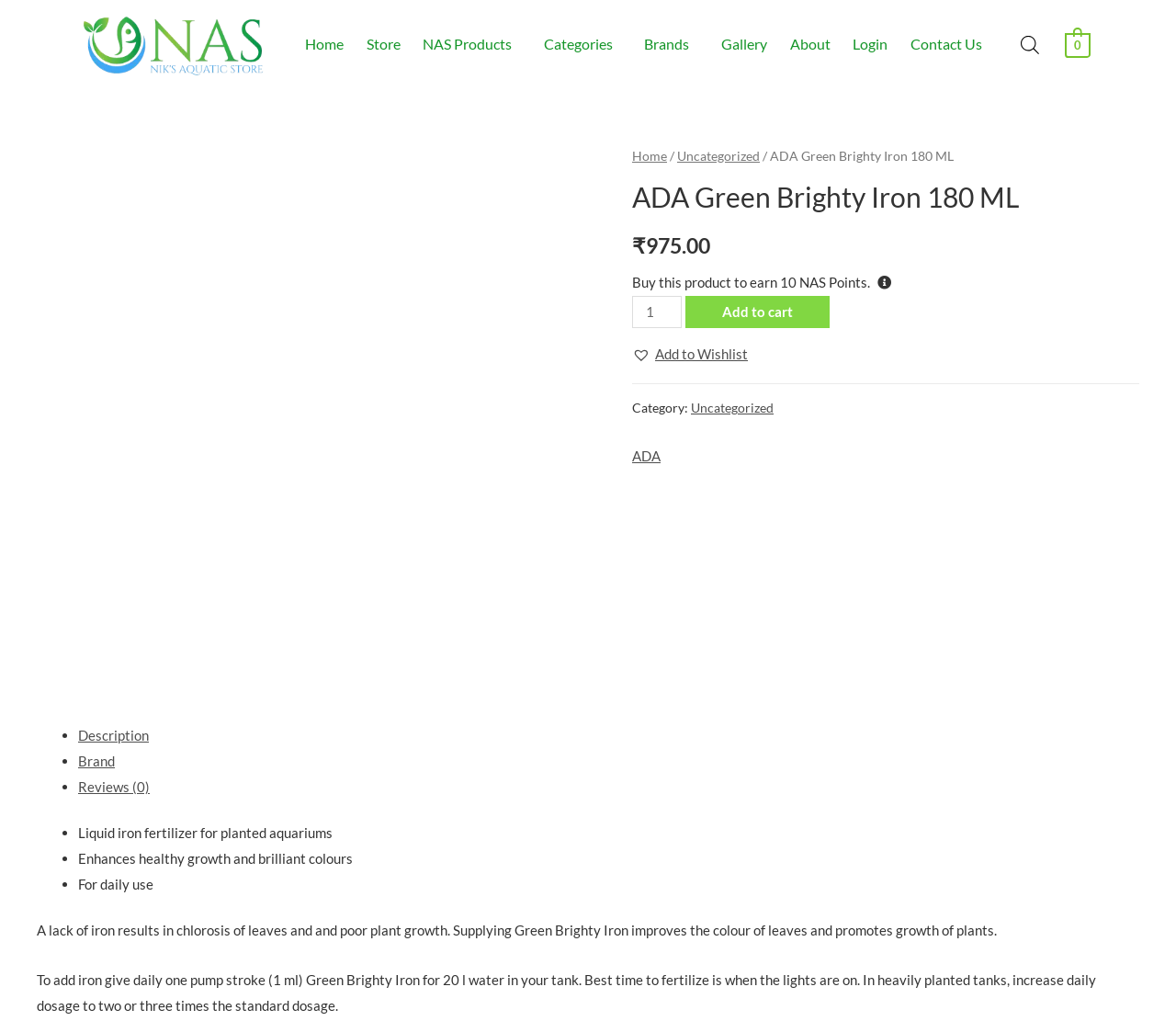Please specify the bounding box coordinates for the clickable region that will help you carry out the instruction: "Click the 'Reviews (0)' tab".

[0.066, 0.758, 0.969, 0.784]